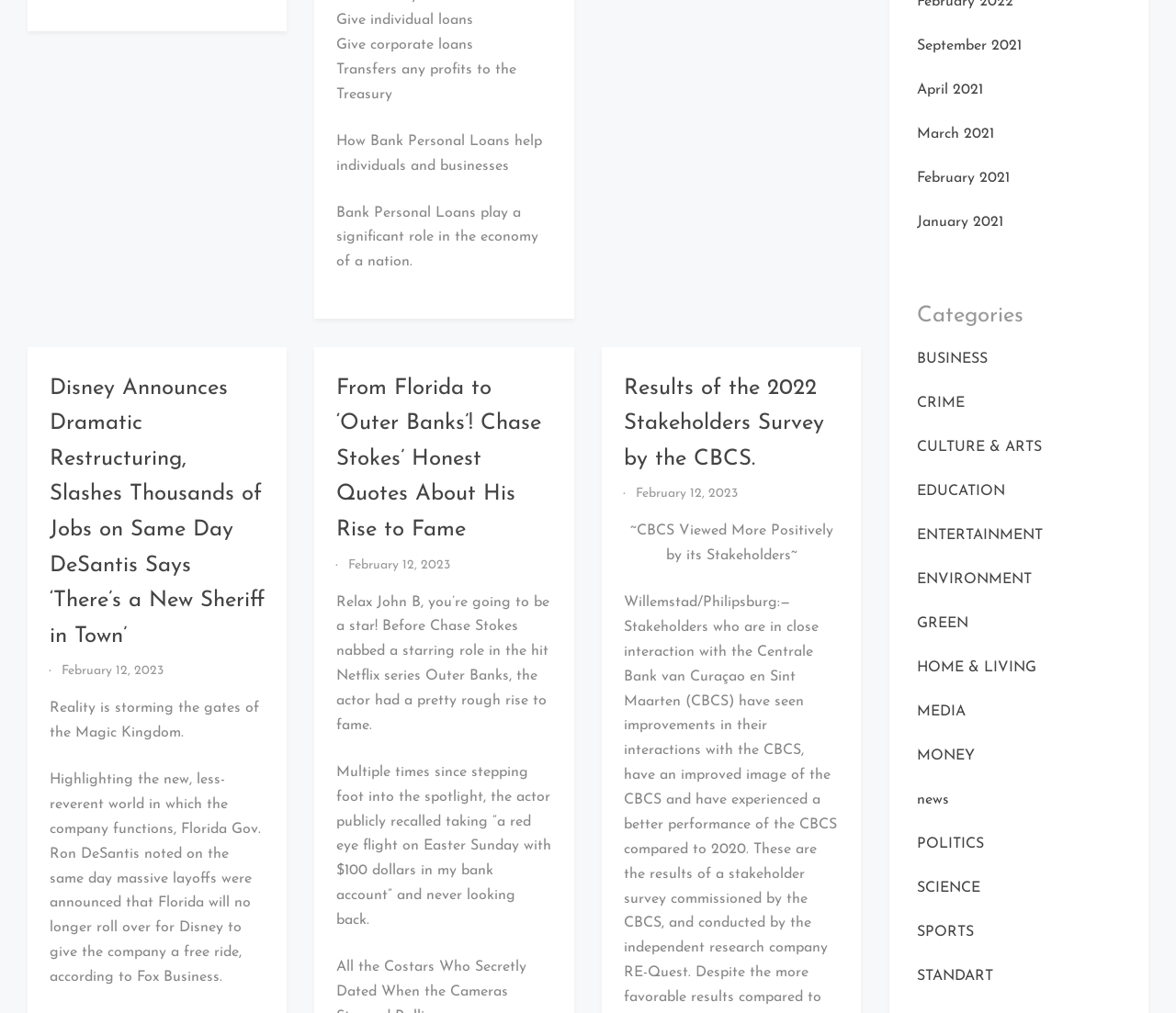Could you find the bounding box coordinates of the clickable area to complete this instruction: "Check results of the 2022 Stakeholders Survey"?

[0.53, 0.372, 0.701, 0.464]